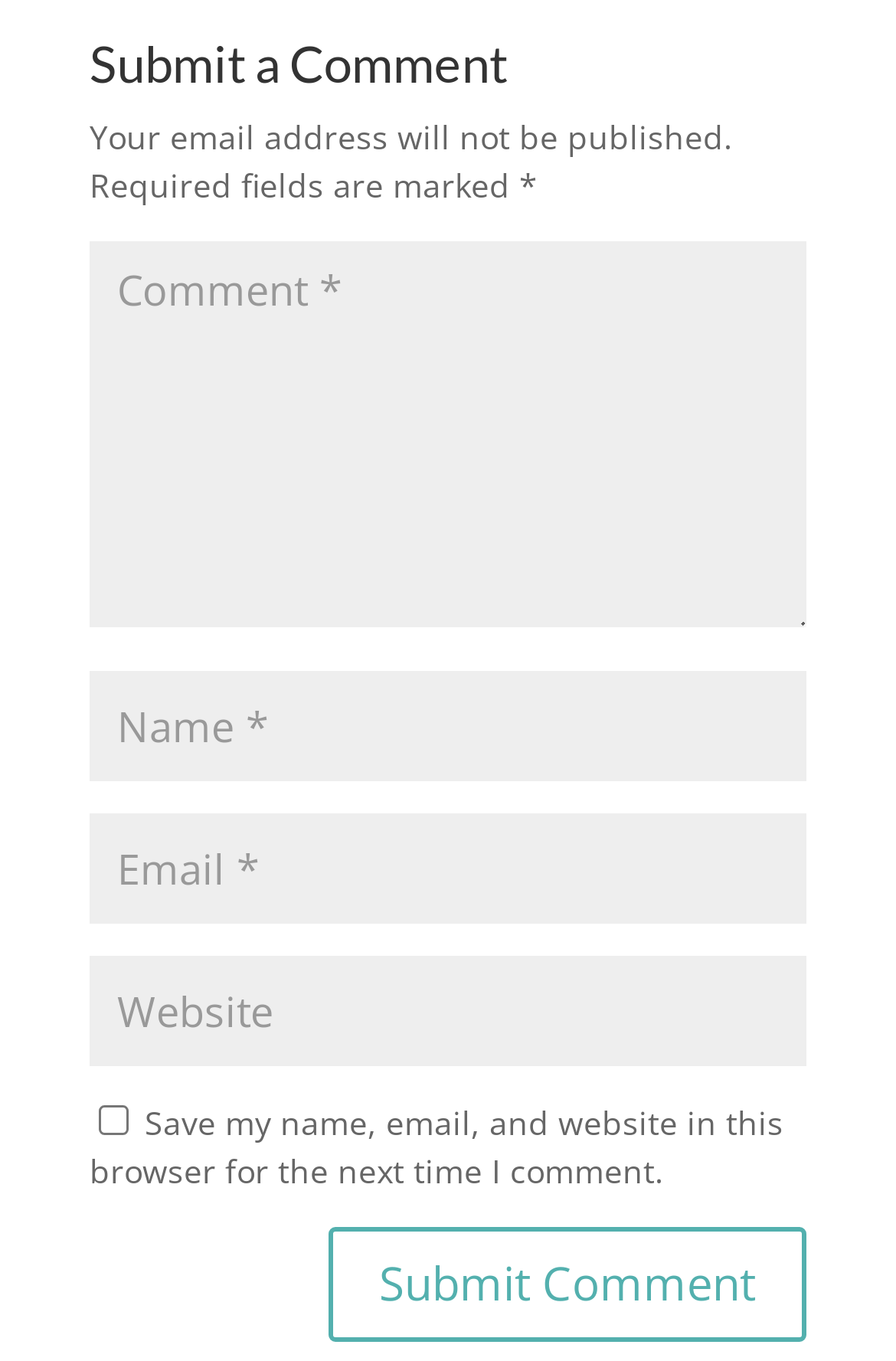Using details from the image, please answer the following question comprehensively:
Where is the submit button located?

The submit button is located at the bottom right of the webpage, with a bounding box coordinate of [0.367, 0.901, 0.9, 0.986], indicating its position on the webpage.